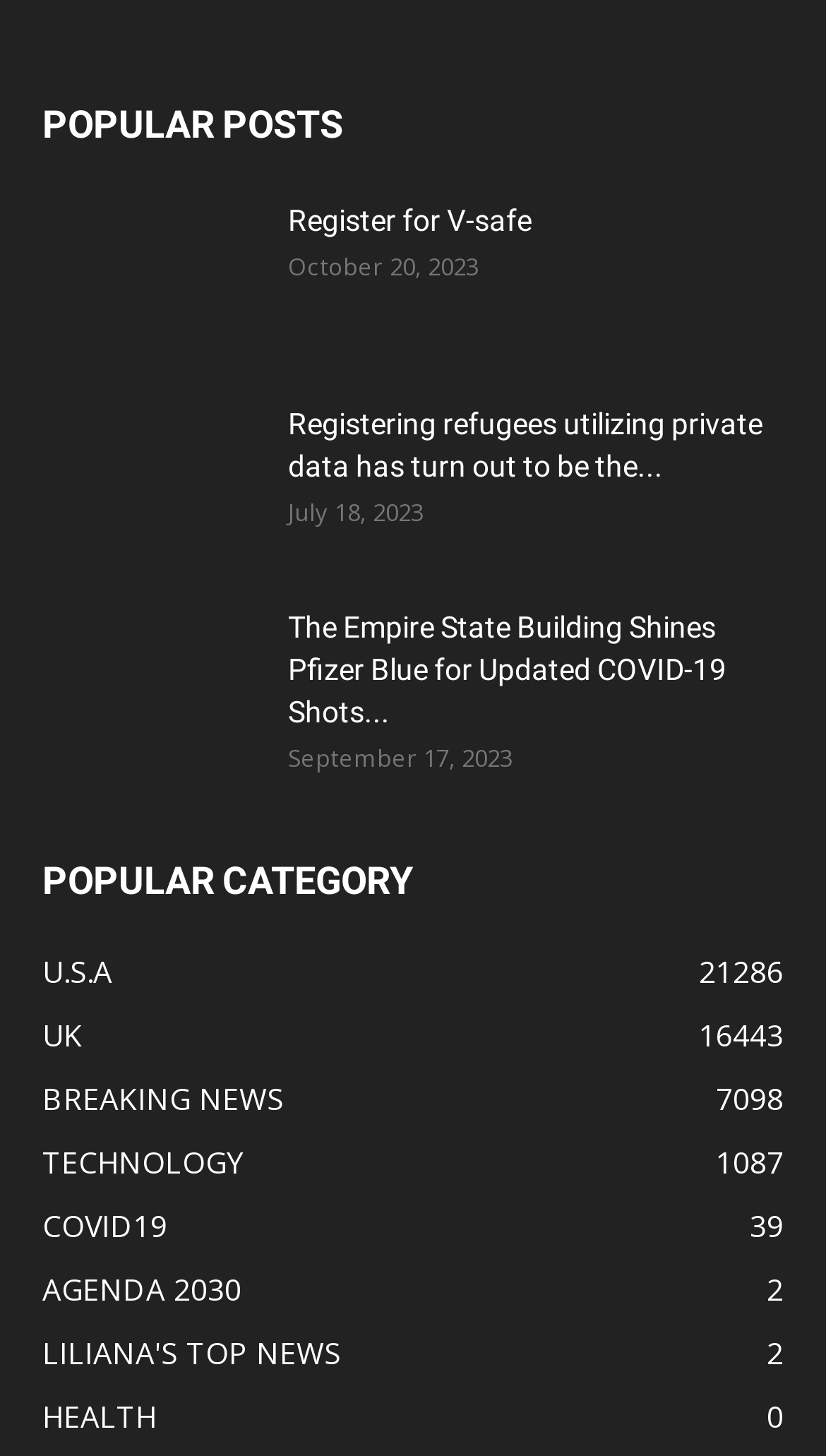Identify the bounding box coordinates of the section that should be clicked to achieve the task described: "Click on Register for V-safe".

[0.051, 0.137, 0.308, 0.238]